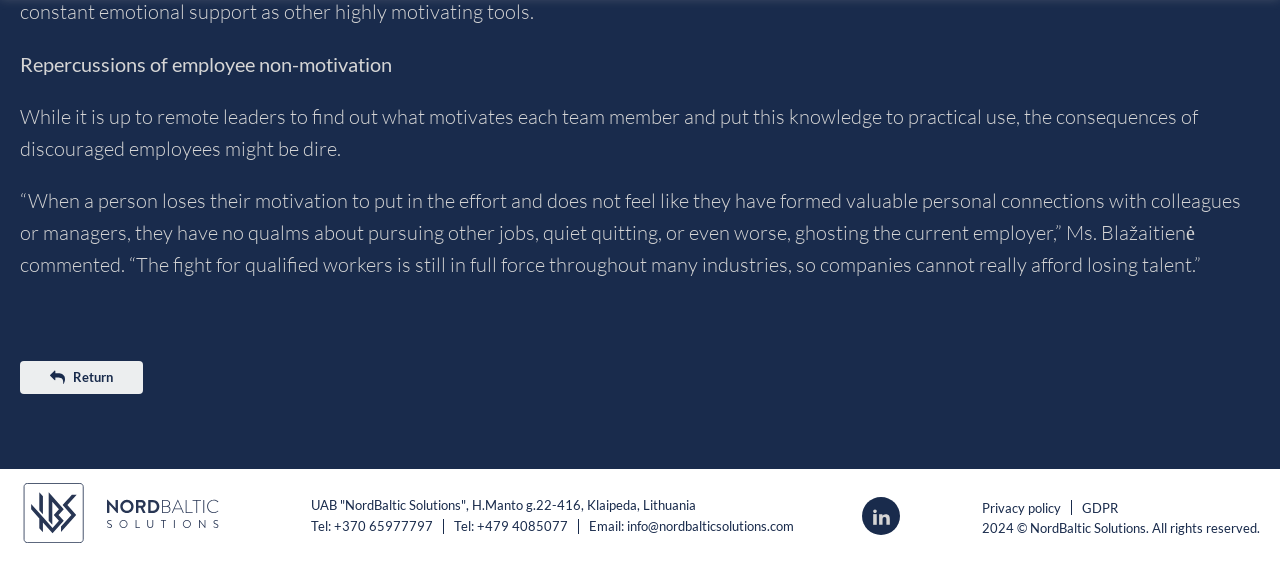What is the topic of the article?
Please ensure your answer is as detailed and informative as possible.

I determined the topic of the article by reading the first StaticText element 'Repercussions of employee non-motivation' which is likely to be the title of the article.